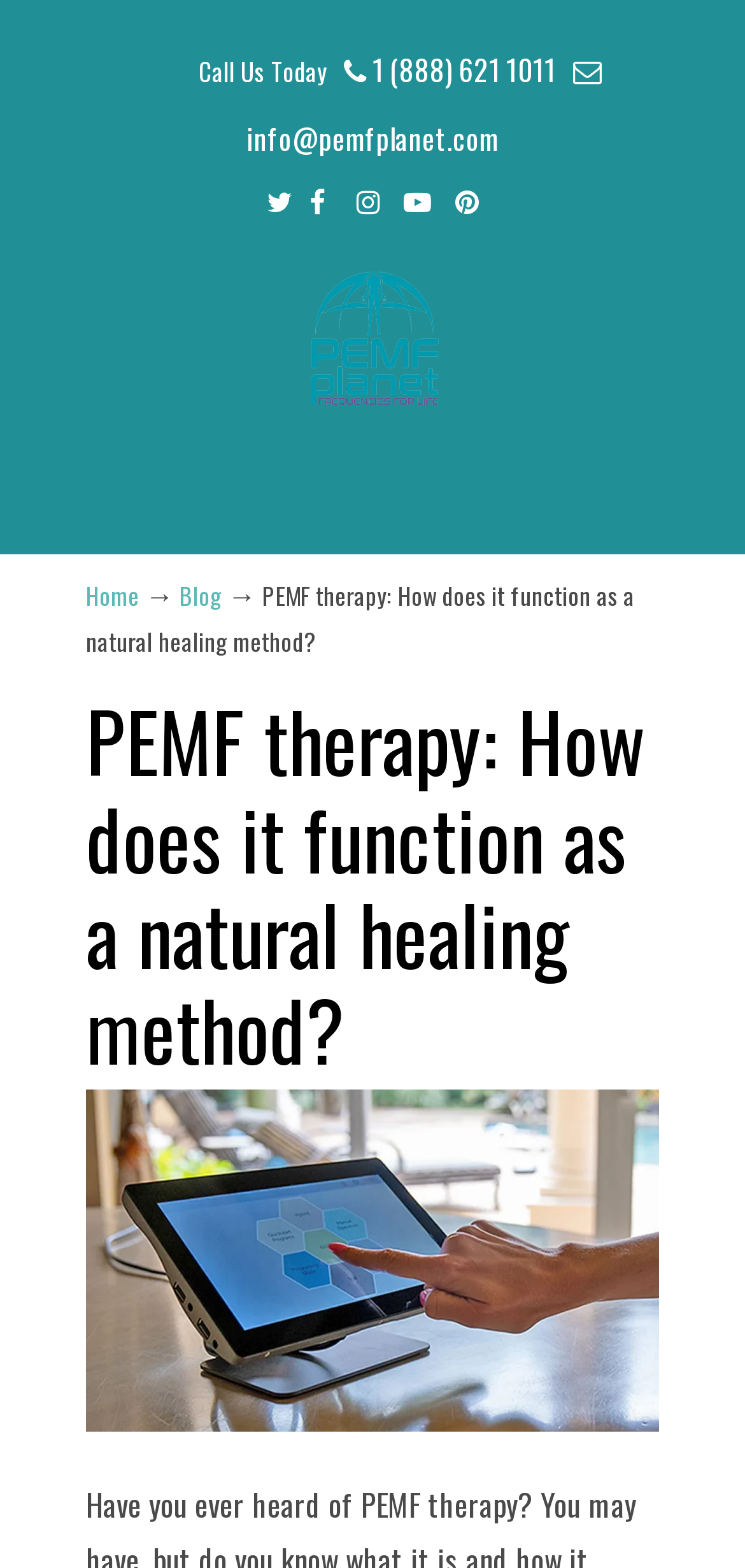What is the name of the website?
Provide an in-depth and detailed explanation in response to the question.

I found the name of the website by looking at the top section of the webpage, where it is displayed prominently.